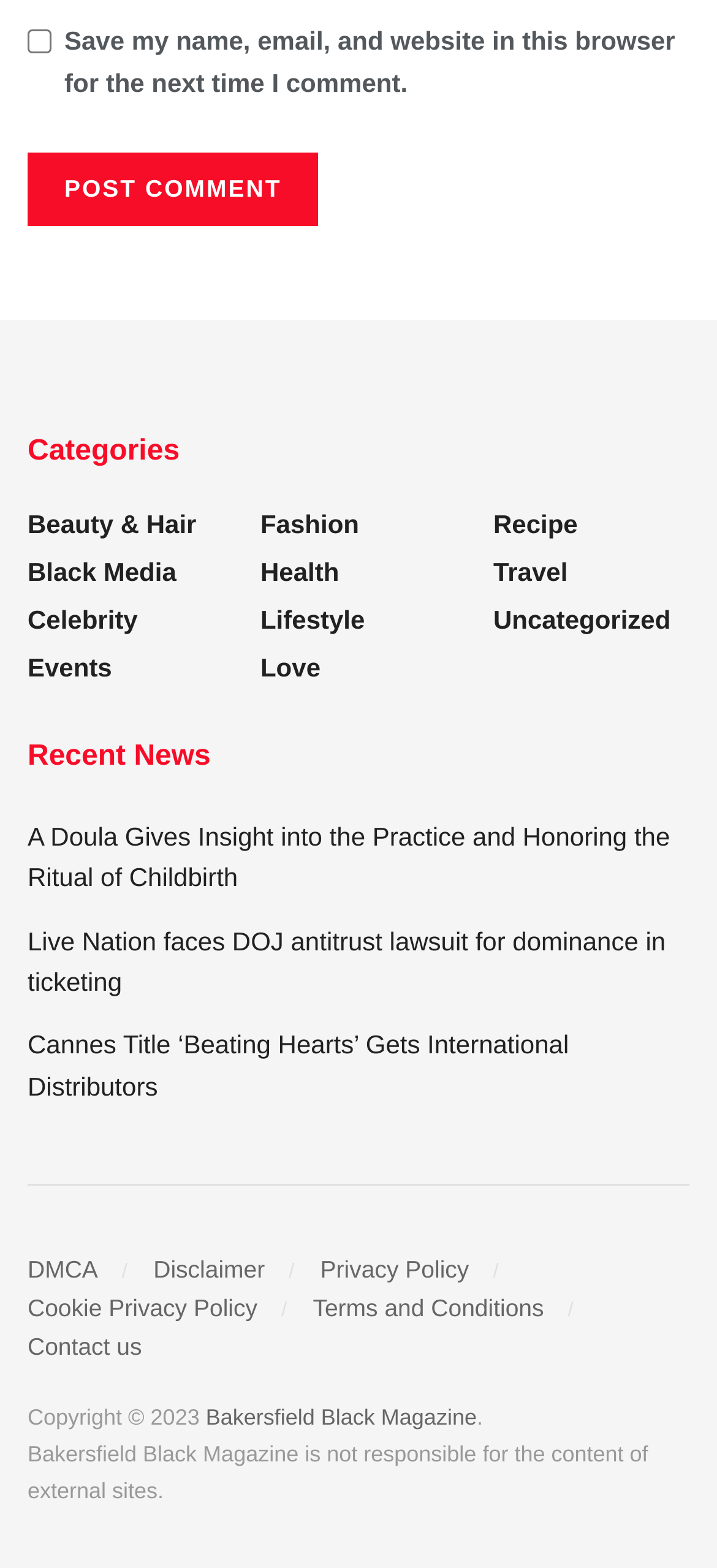Identify the bounding box coordinates of the section to be clicked to complete the task described by the following instruction: "Post a comment". The coordinates should be four float numbers between 0 and 1, formatted as [left, top, right, bottom].

[0.038, 0.097, 0.444, 0.144]